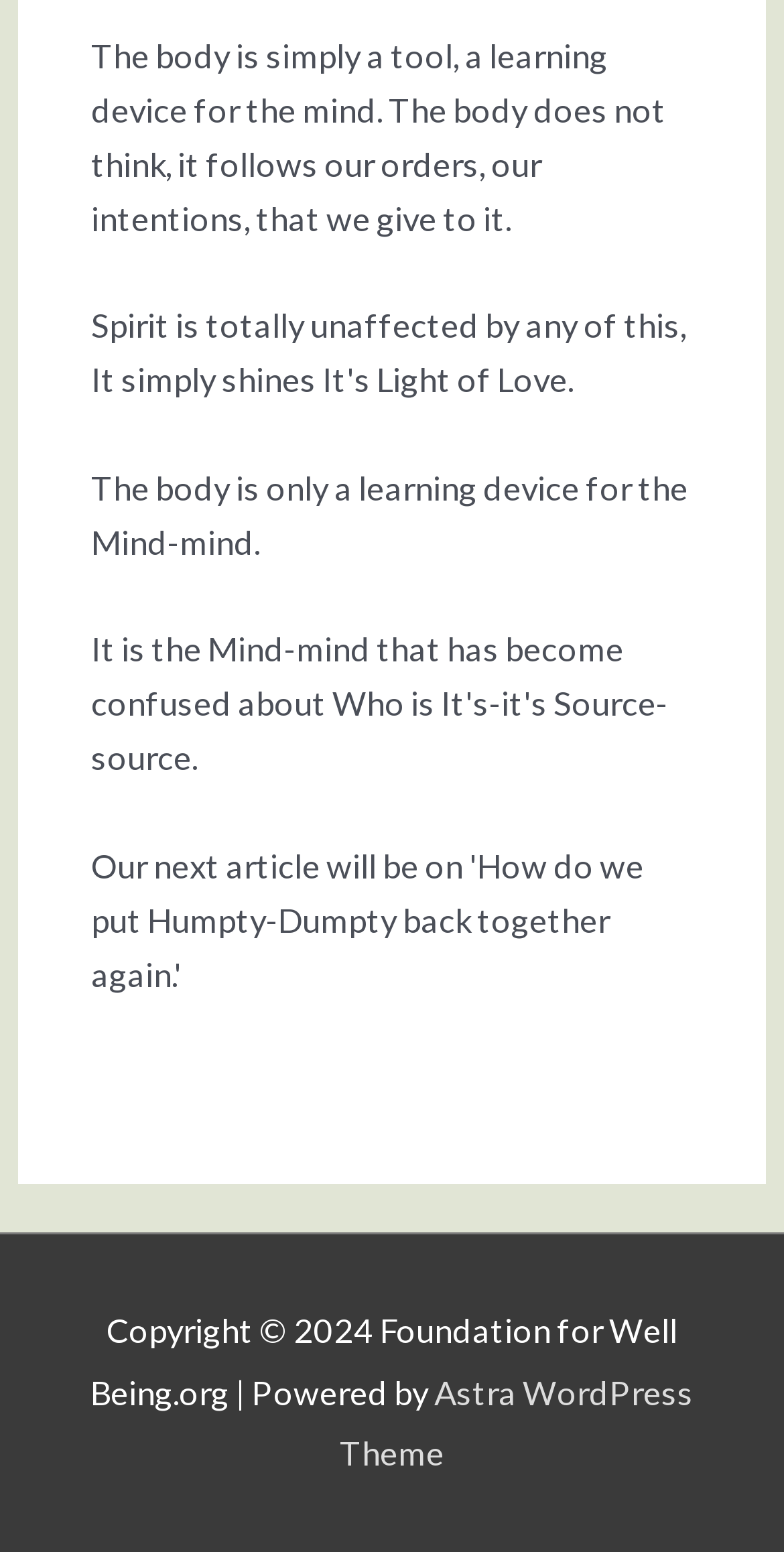Please provide a comprehensive response to the question below by analyzing the image: 
How many sentences are at the top of the page?

There are two sentences at the top of the page, which describe the relationship between the mind and body.